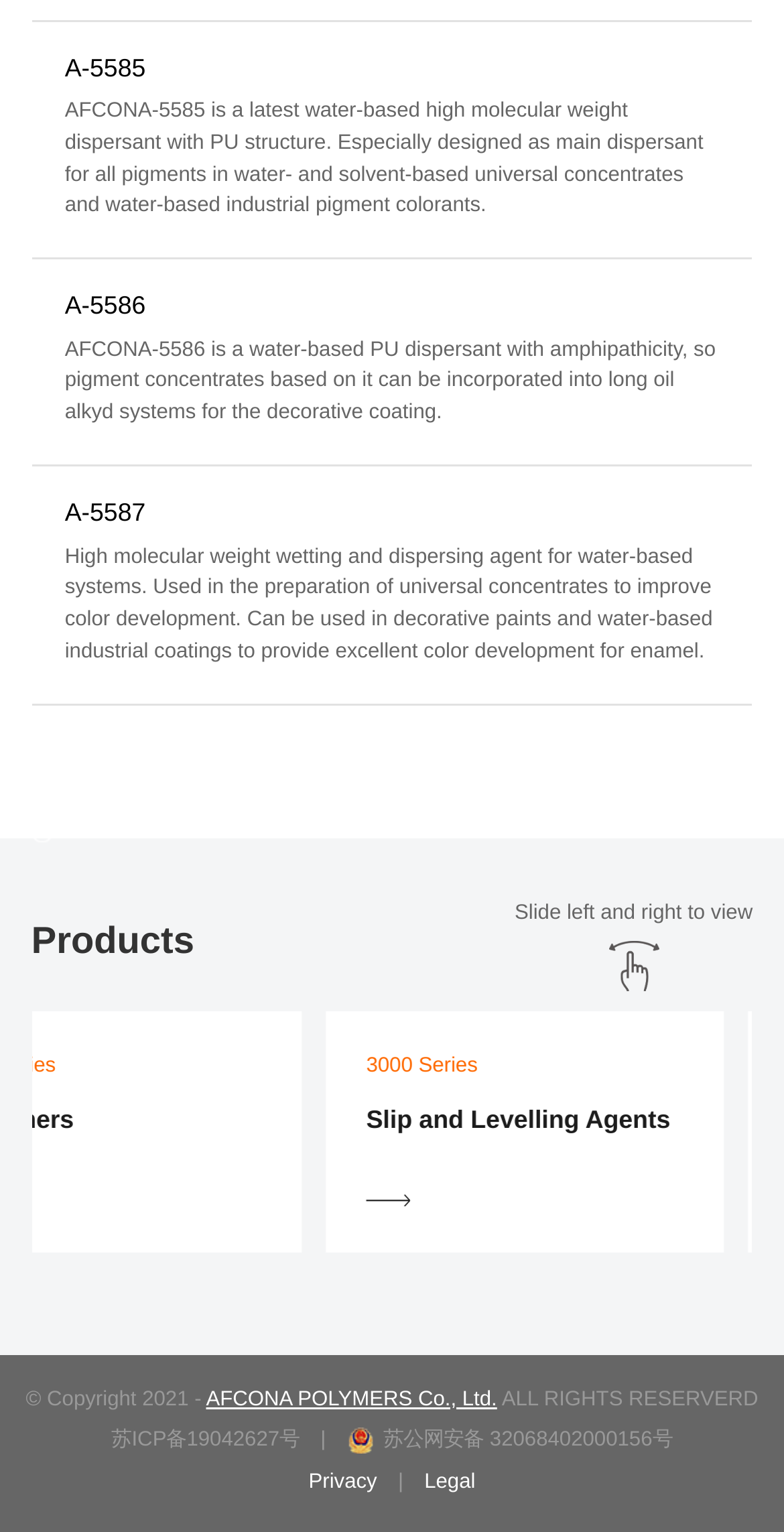How many product series are listed?
Please answer the question as detailed as possible.

I counted the number of product series listed on the webpage, which are '3000 Series' and '4000 Series', so the answer is 2.